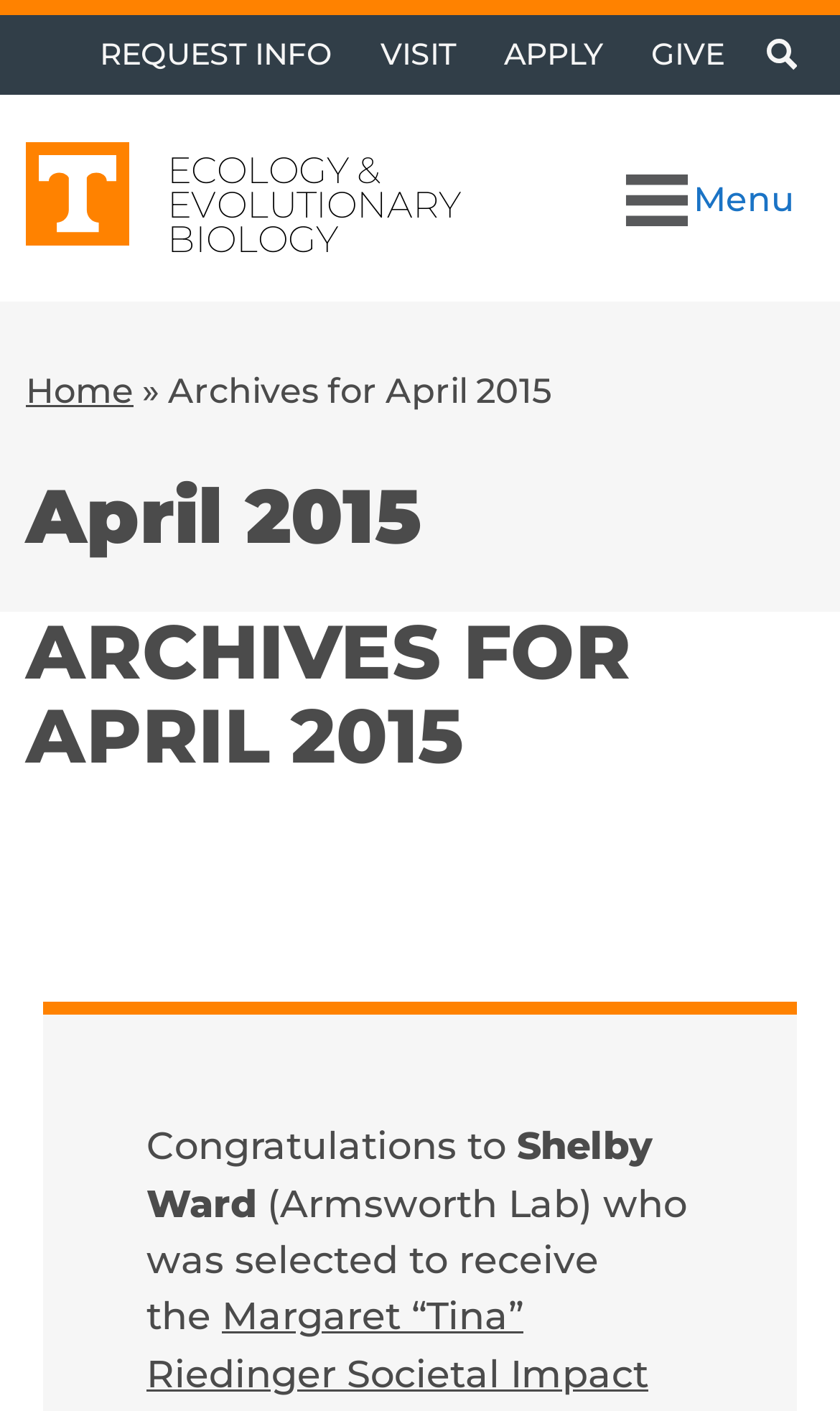Give a concise answer of one word or phrase to the question: 
What is the name of the person mentioned in the article?

Shelby Ward